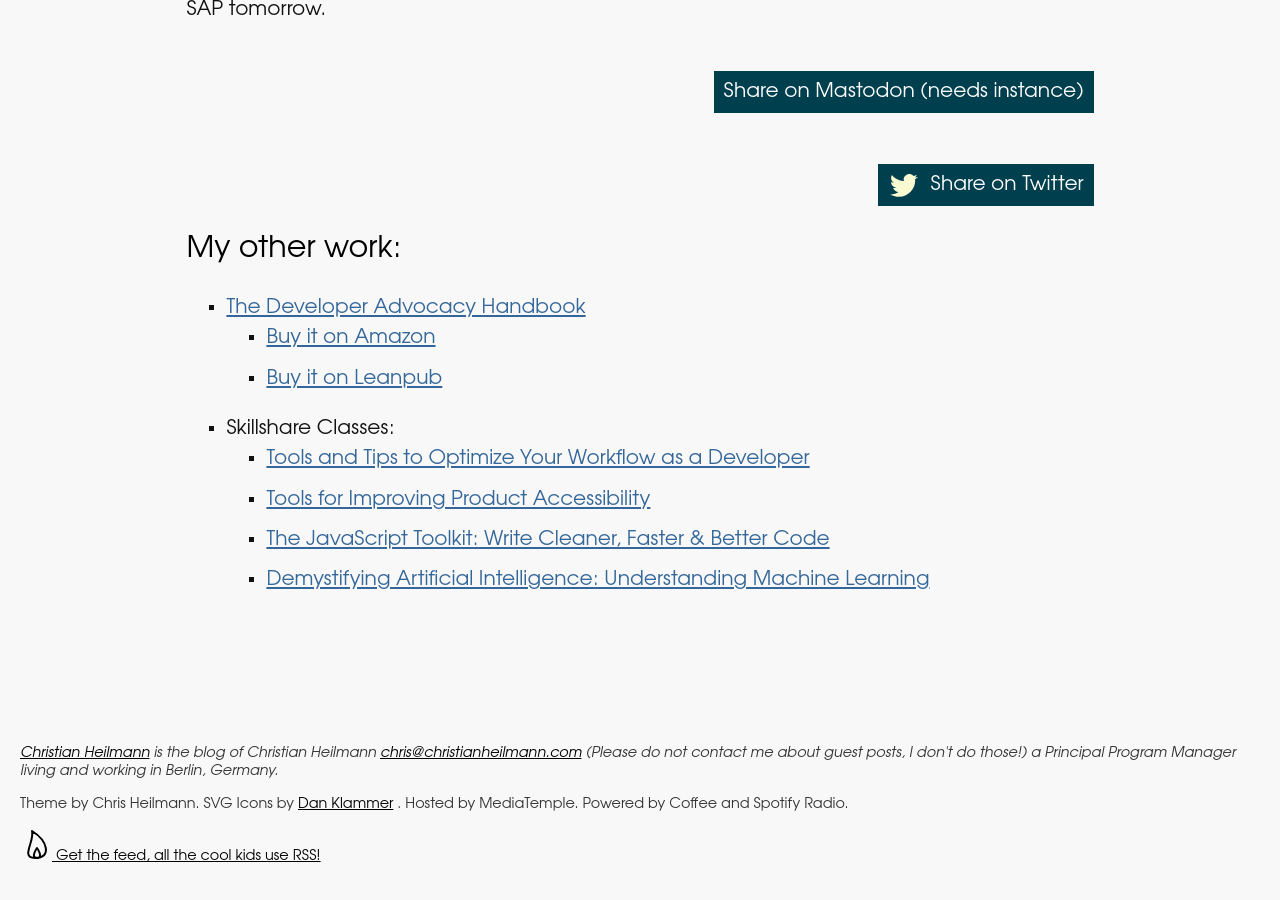Carefully examine the image and provide an in-depth answer to the question: What is the theme of the blog?

The theme of the blog is mentioned at the bottom of the page, where it says 'Theme by Chris Heilmann. SVG Icons by Dan Klammer'.